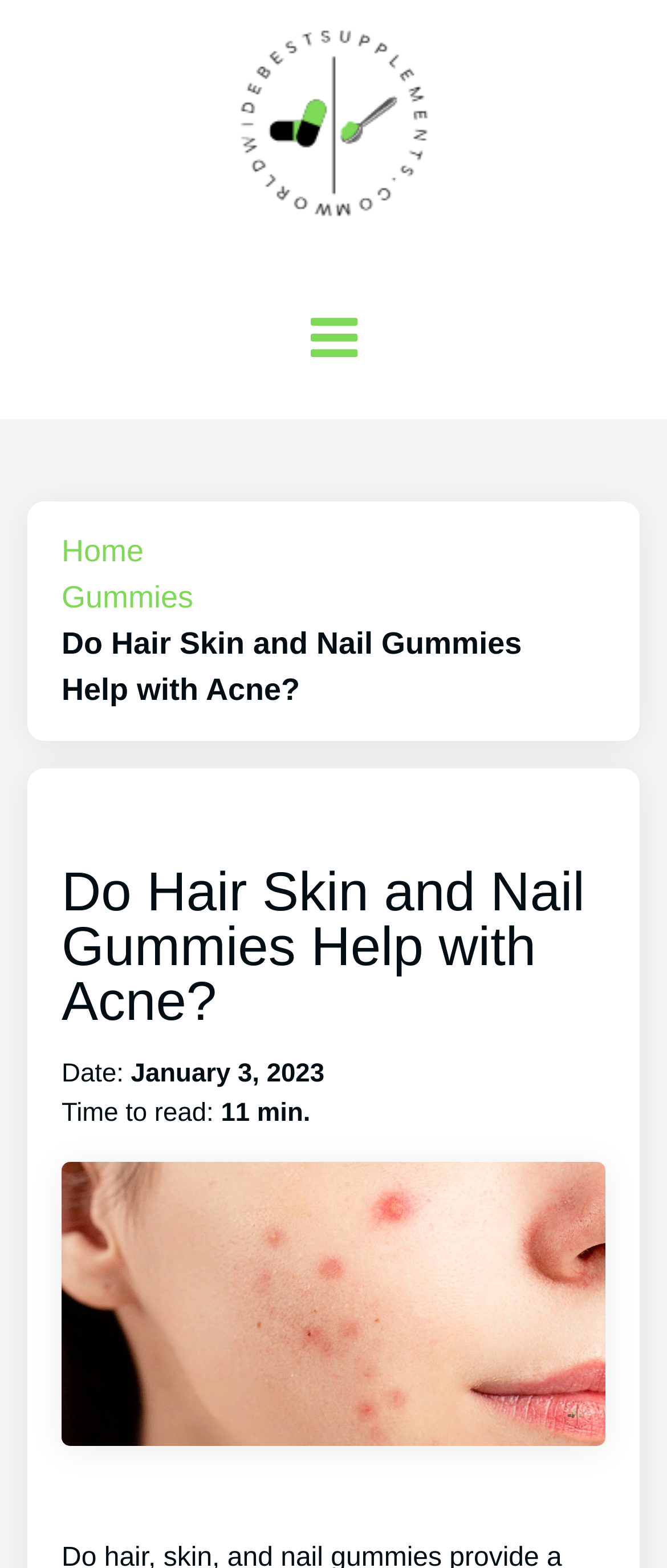What is the date mentioned on the webpage? Please answer the question using a single word or phrase based on the image.

January 3, 2023